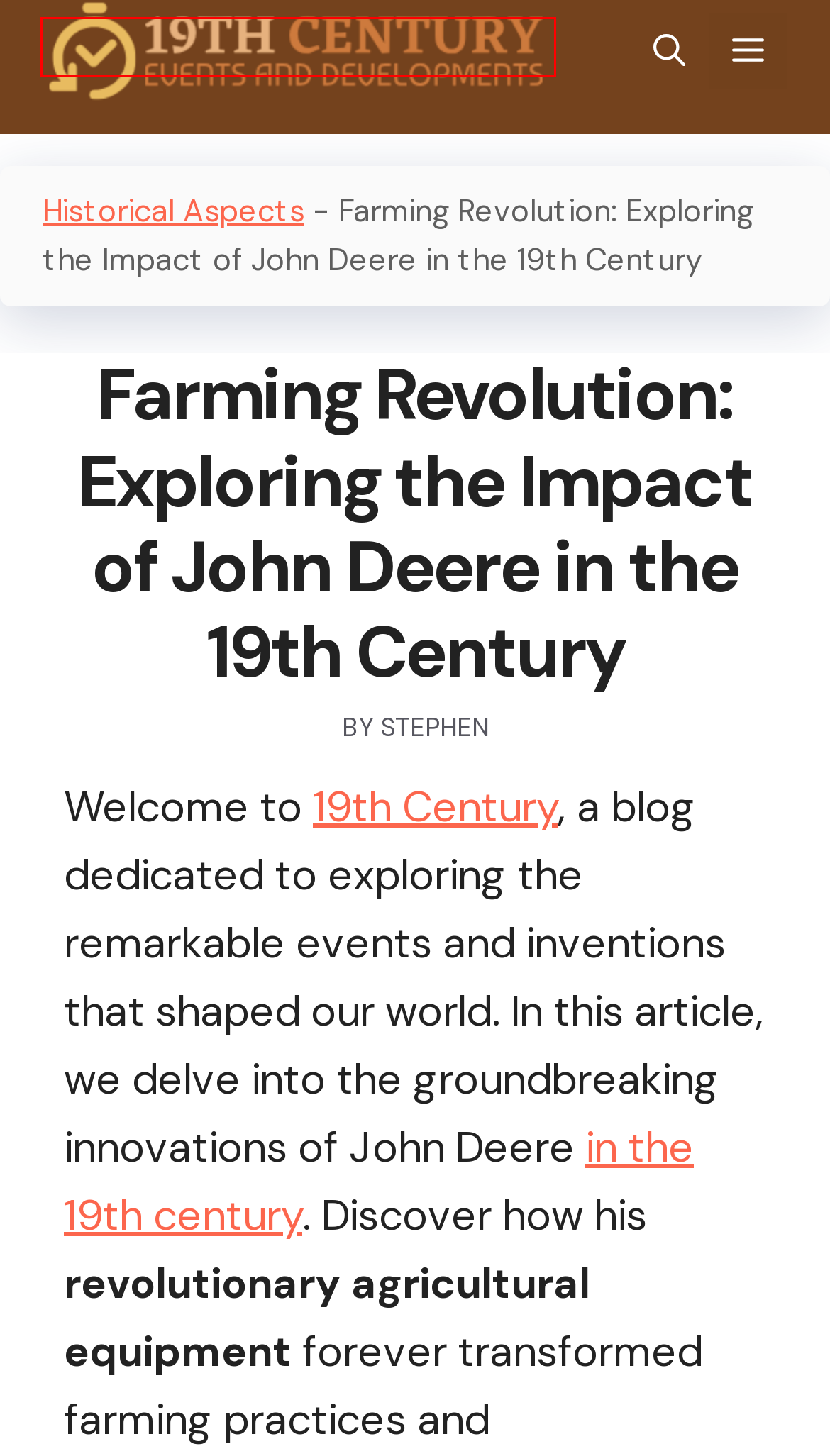You have received a screenshot of a webpage with a red bounding box indicating a UI element. Please determine the most fitting webpage description that matches the new webpage after clicking on the indicated element. The choices are:
A. Welcome to the blog about the 19th Century
B. Discover 19th Century SECRETS: Themes & Influences
C. 19th Century SANITATION SECRETS - Discover HISTORY!
D. Terms of Use - 19th Century
E. 19th Century KANSAS TRAILS - Explore HISTORY!
F. Discover 19th C. DERBY VASE Elegance - RARE Insight!
G. Exploring 19th Century History: Wars, Events, and Timelines
H. 19th Century SLAVERY Growth - SHOCKING Factors Revealed

A